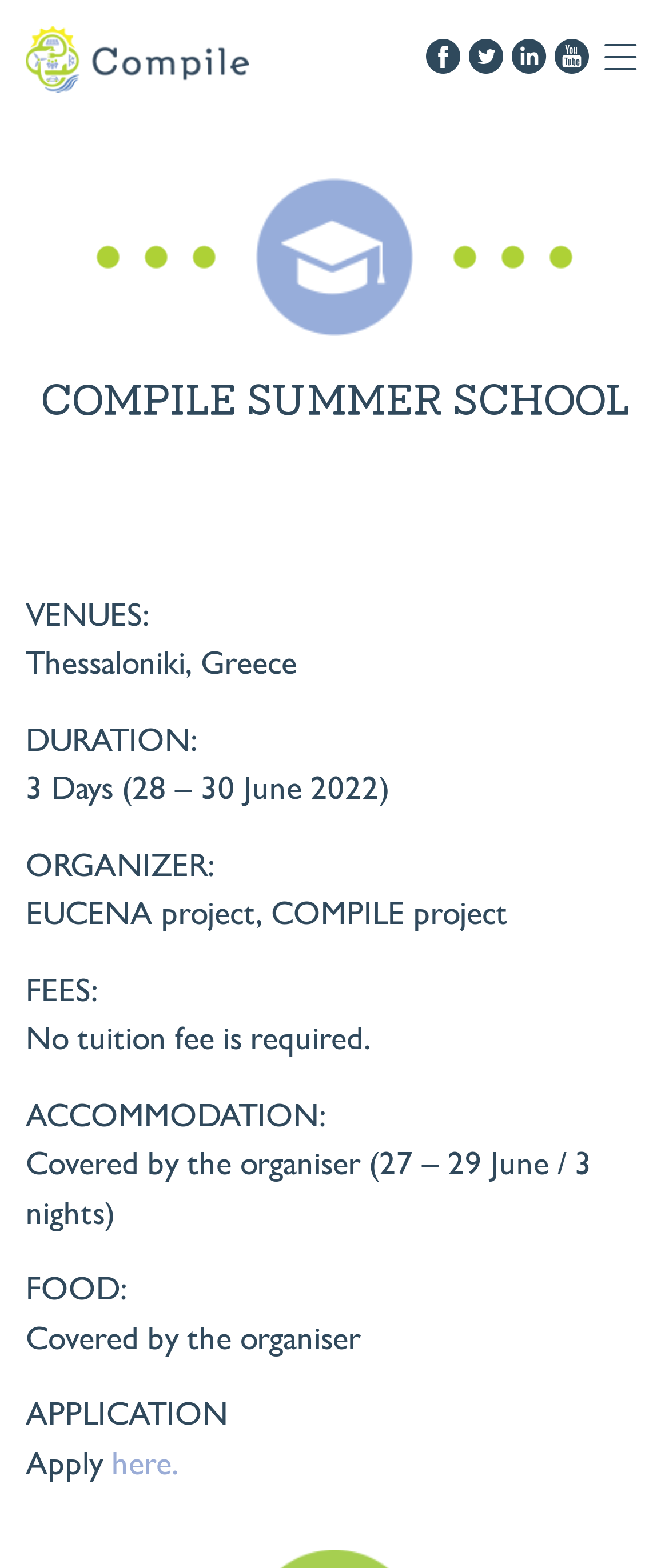Provide a one-word or one-phrase answer to the question:
Is there a tuition fee for the summer school?

No